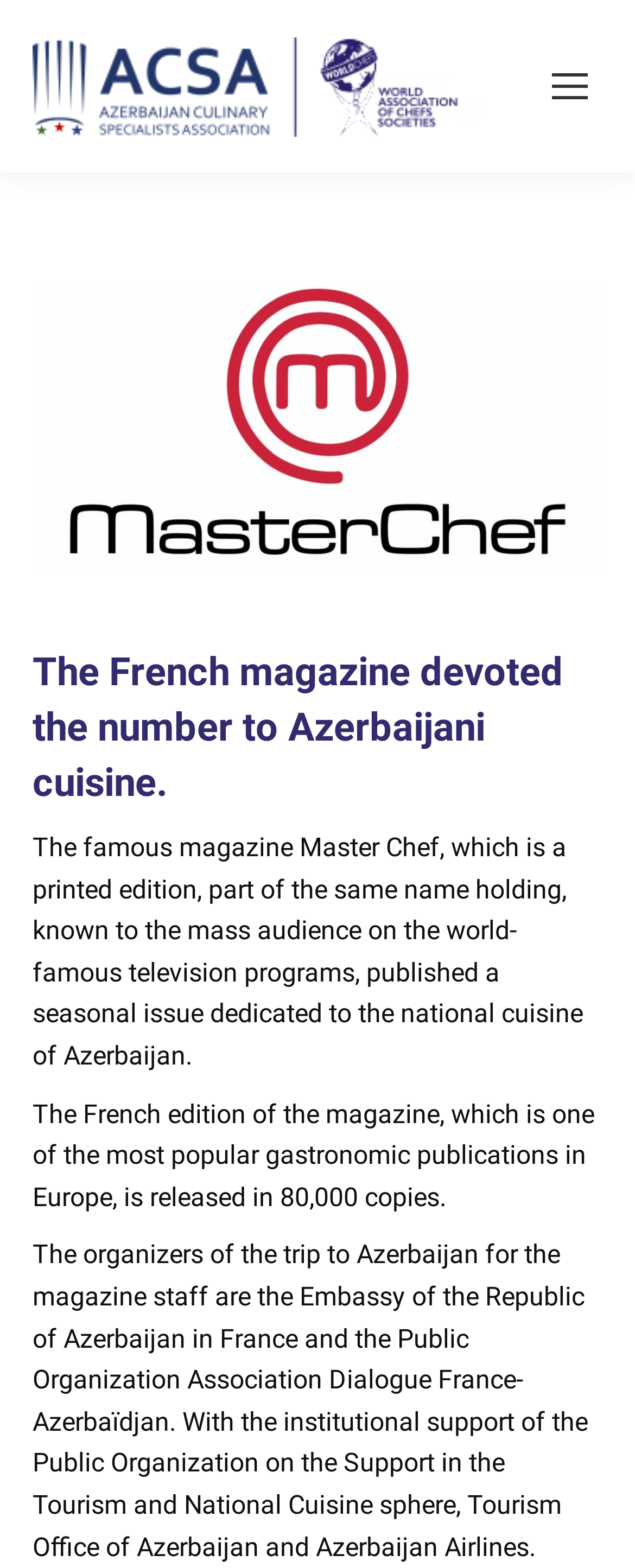How many copies of the French edition of the magazine are released?
Please provide a comprehensive answer based on the contents of the image.

I found the answer by reading the text on the webpage, which states 'The French edition of the magazine, which is one of the most popular gastronomic publications in Europe, is released in 80,000 copies.'